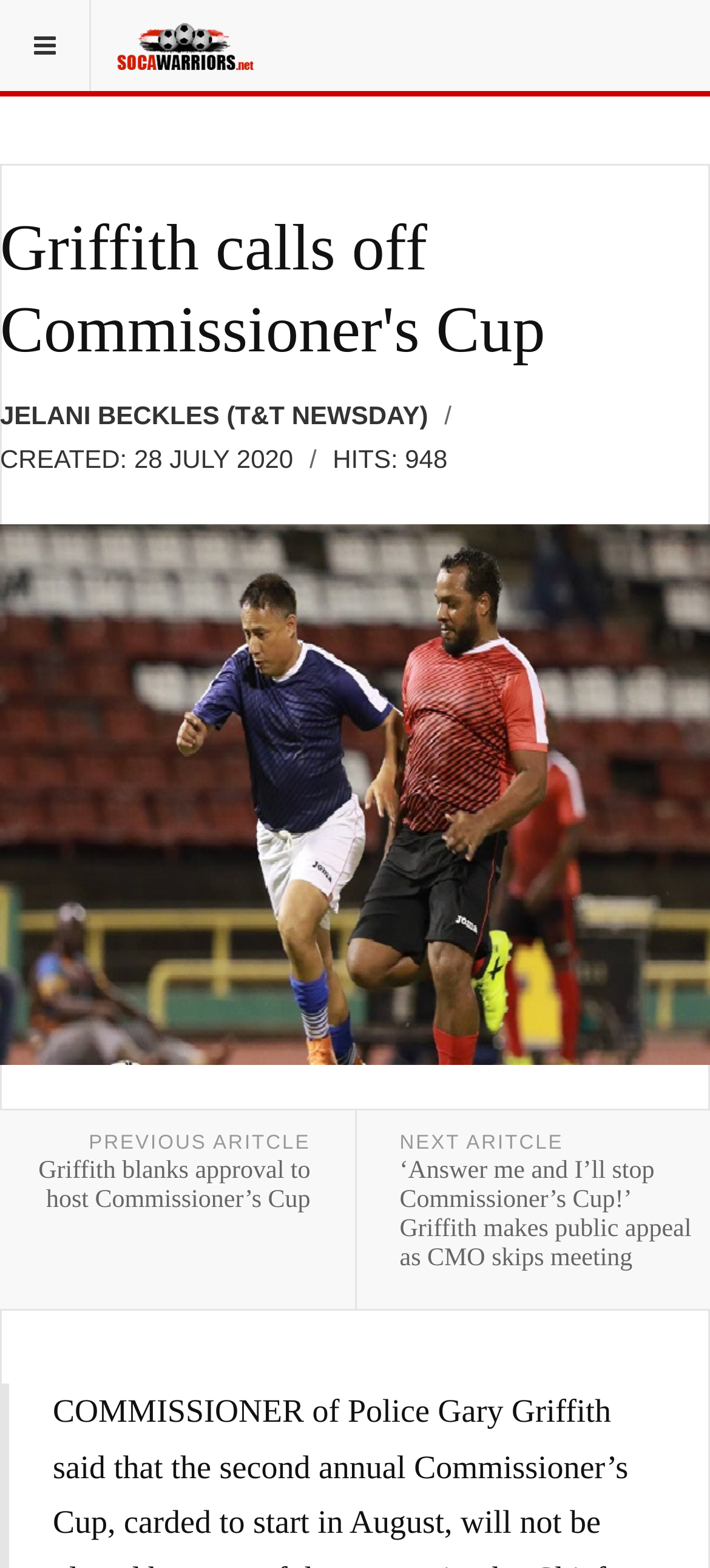Give a detailed account of the webpage.

The webpage appears to be a news article page. At the top left corner, there is a button with an icon '\uf0c9'. Next to it, on the top left, is a link "Soca Warriors Online" accompanied by an image with the same name. Below these elements, there is a static text "YOU ARE HERE: ".

On the top right, there is a link "MINOR LEAGUES". Below this link, the main content of the page begins. The title of the article "Griffith calls off Commissioner's Cup" is displayed prominently, with a link to the same title below it. 

Under the title, there is a description list with three details. The first detail contains the author's name "JELANI BECKLES (T&T NEWSDAY)". The second detail displays the creation time "CREATED: 28 JULY 2020". The third detail shows the number of hits "HITS: 948". 

Below the description list, there is a large image related to the article, taking up most of the page's width. The image is captioned "Griffith calls off Commissioner's Cup.".